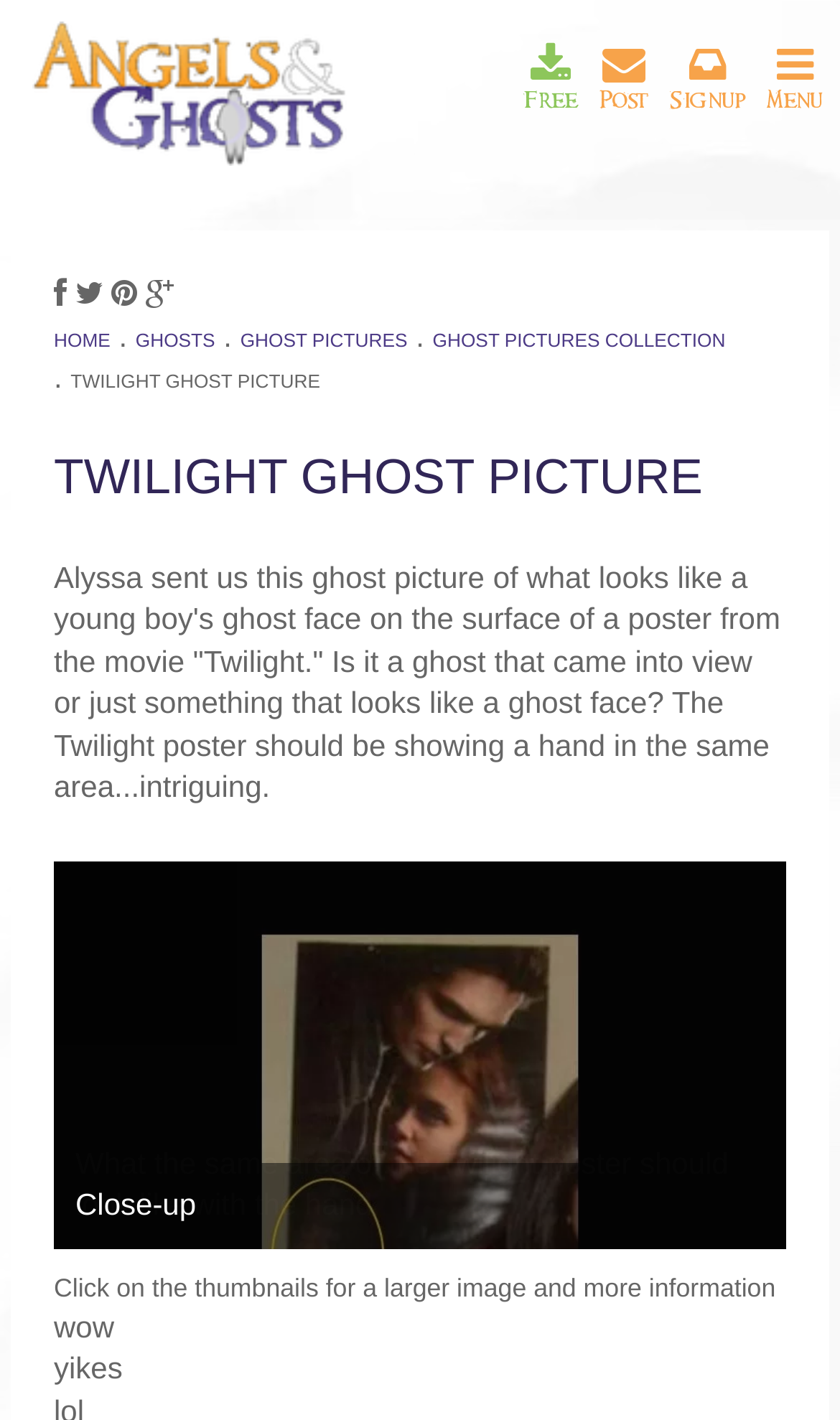Determine the coordinates of the bounding box that should be clicked to complete the instruction: "Click on the 'Post' button". The coordinates should be represented by four float numbers between 0 and 1: [left, top, right, bottom].

[0.713, 0.03, 0.772, 0.082]